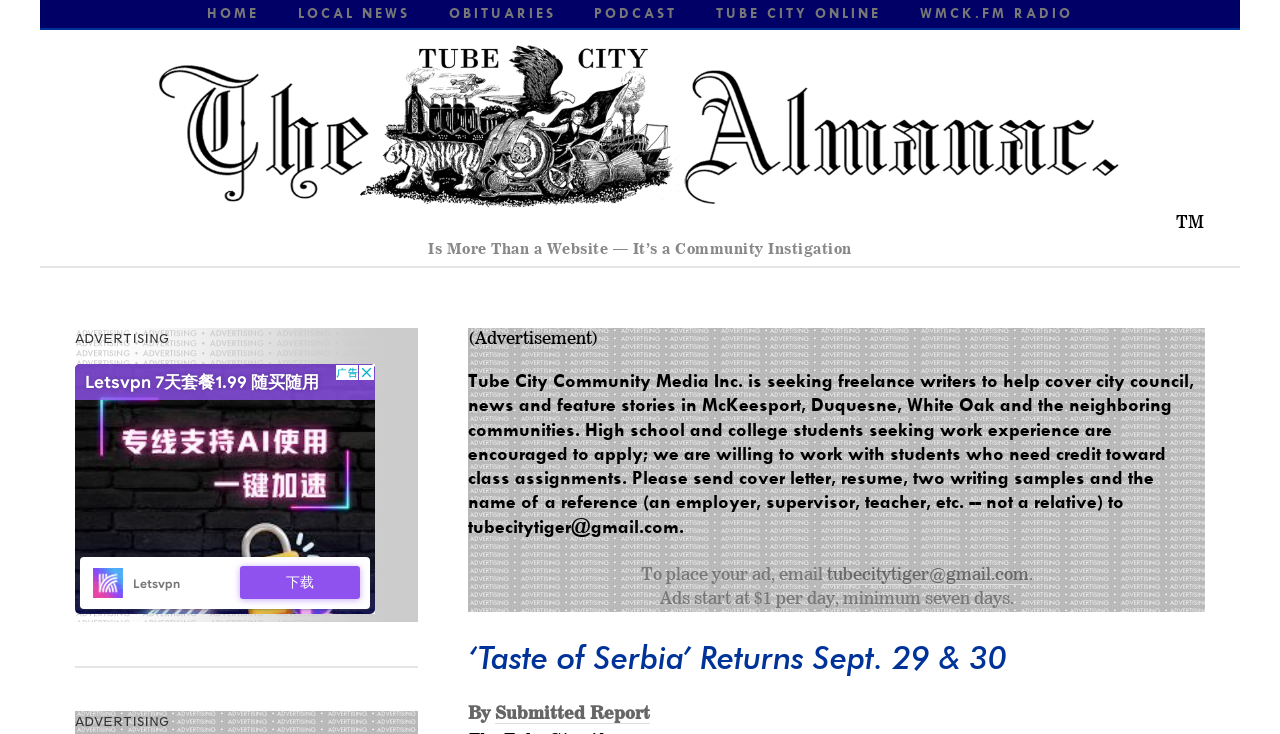Pinpoint the bounding box coordinates of the clickable element needed to complete the instruction: "Click the '‘Taste of Serbia’ Returns Sept. 29 & 30' link". The coordinates should be provided as four float numbers between 0 and 1: [left, top, right, bottom].

[0.366, 0.868, 0.787, 0.922]